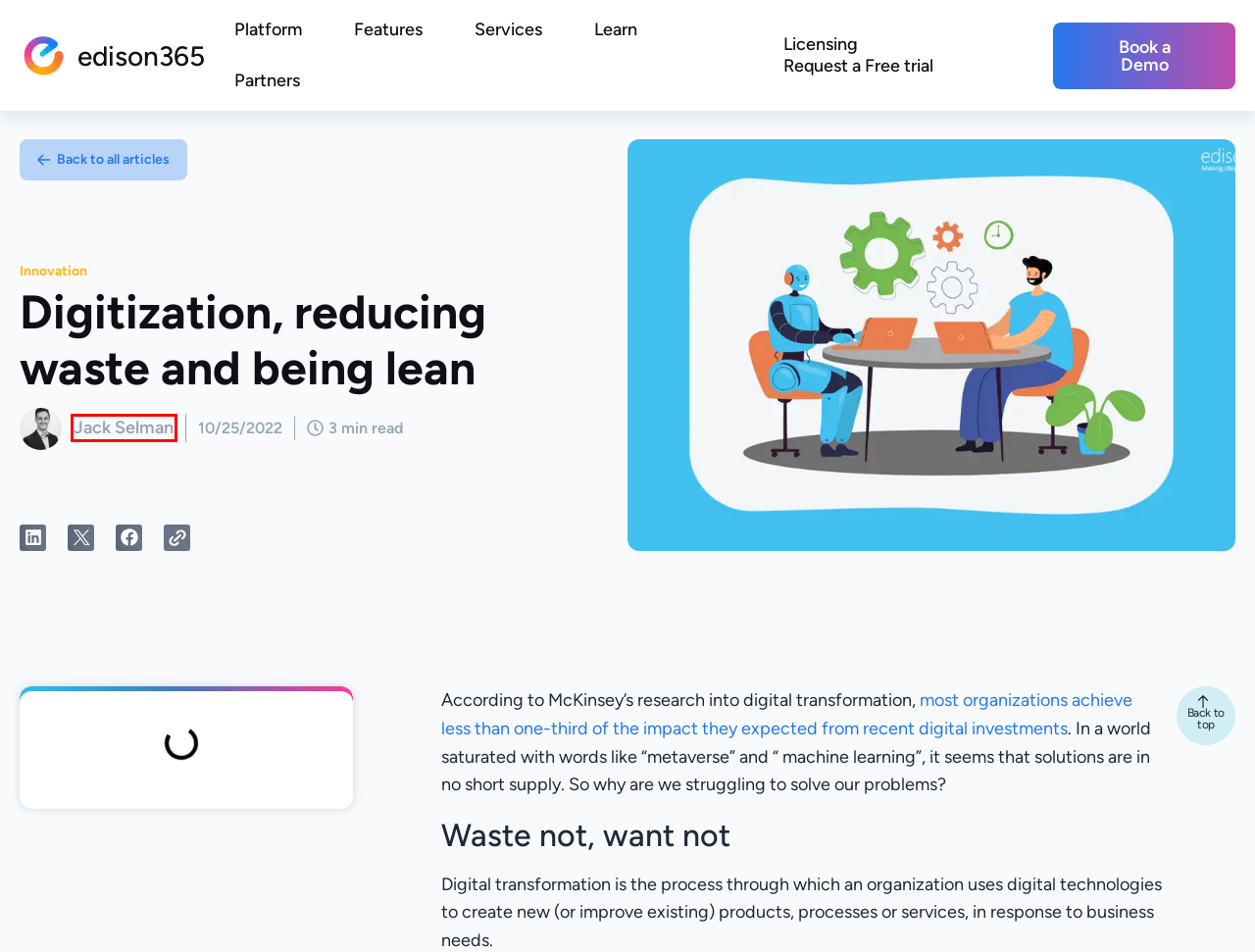Observe the webpage screenshot and focus on the red bounding box surrounding a UI element. Choose the most appropriate webpage description that corresponds to the new webpage after clicking the element in the bounding box. Here are the candidates:
A. Jack Selman | edison365
B. Find a Solution Partner - edison365
C. Business Case Management | edison365
D. October 25, 2022 - edison365
E. Licensing | edison365
F. Digital transformation survey results | McKinsey
G. edison365 | Business Transformation Software
H. Digital Transformation Blog | edison365

A